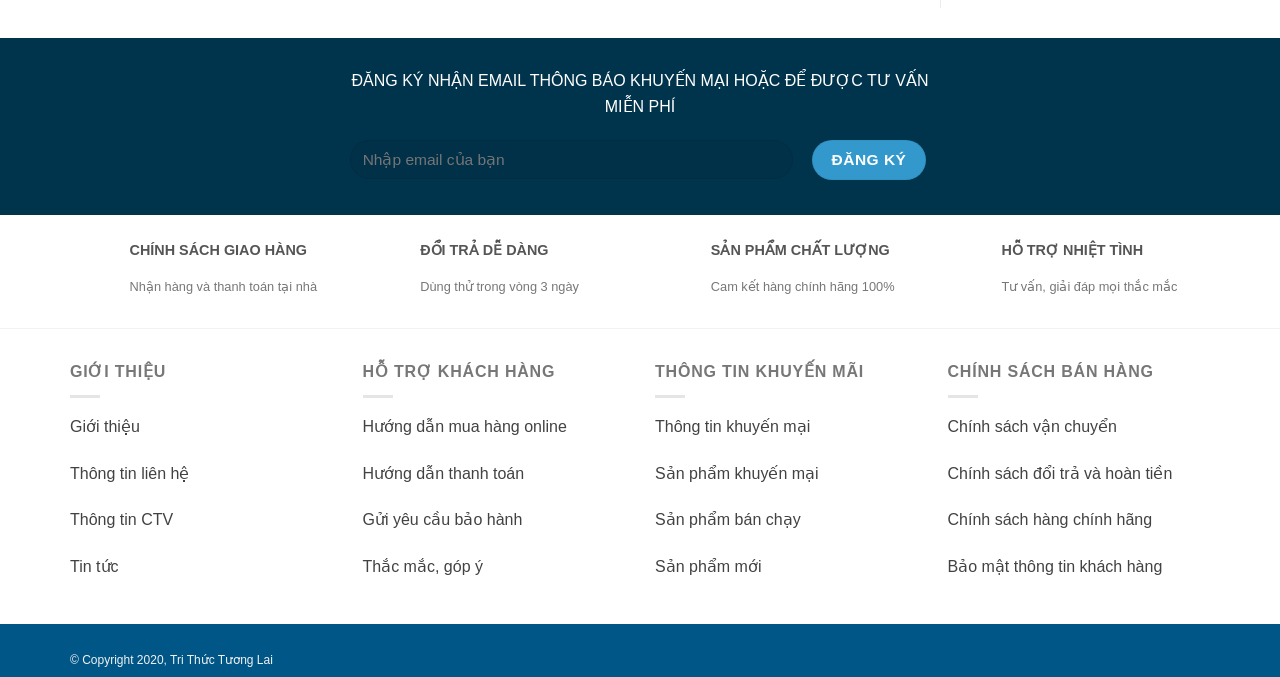Kindly determine the bounding box coordinates of the area that needs to be clicked to fulfill this instruction: "Get information about product quality".

[0.555, 0.412, 0.699, 0.434]